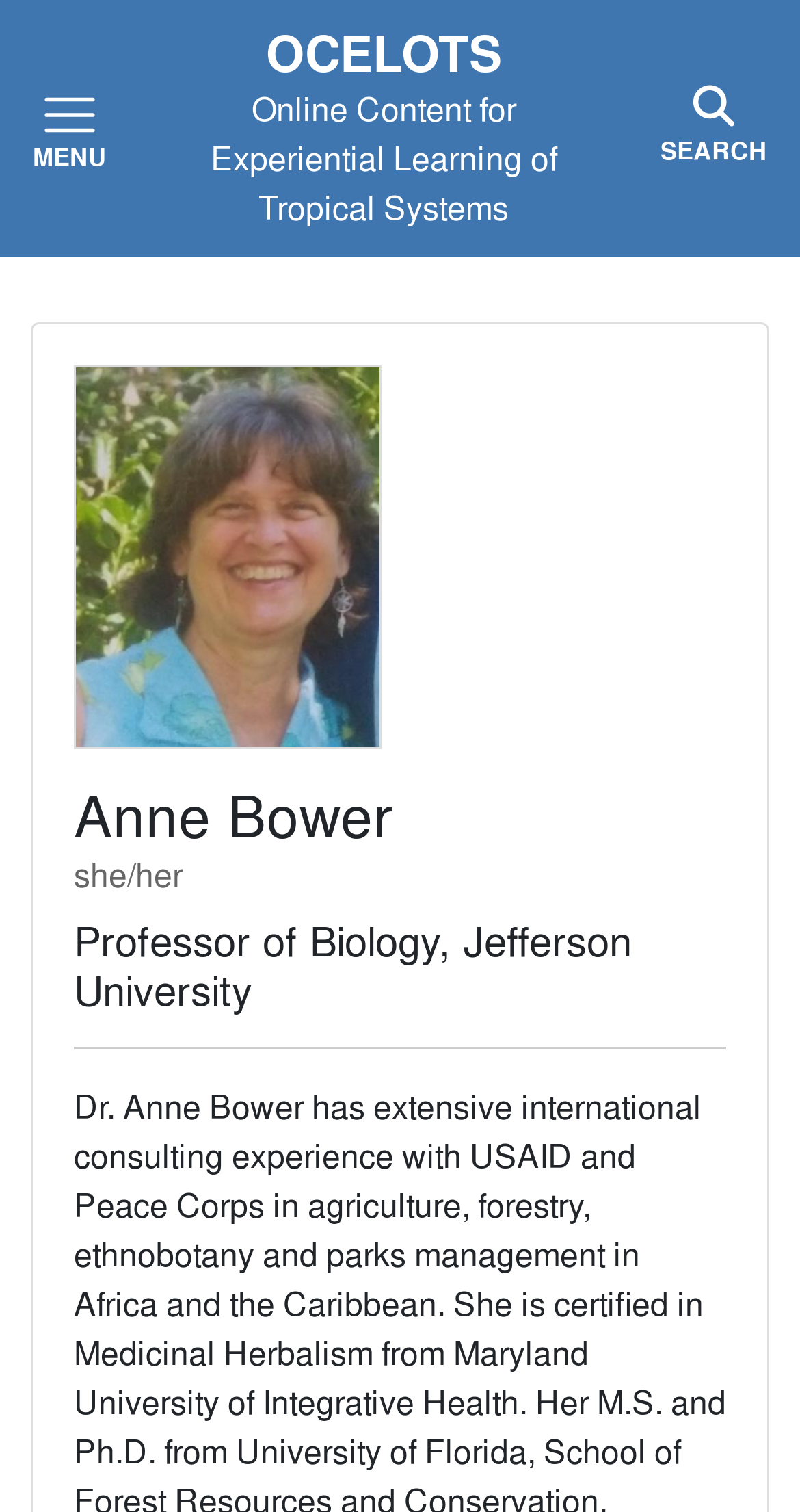Provide a one-word or brief phrase answer to the question:
What is the function of the textbox with the placeholder 'Search'?

To search the website